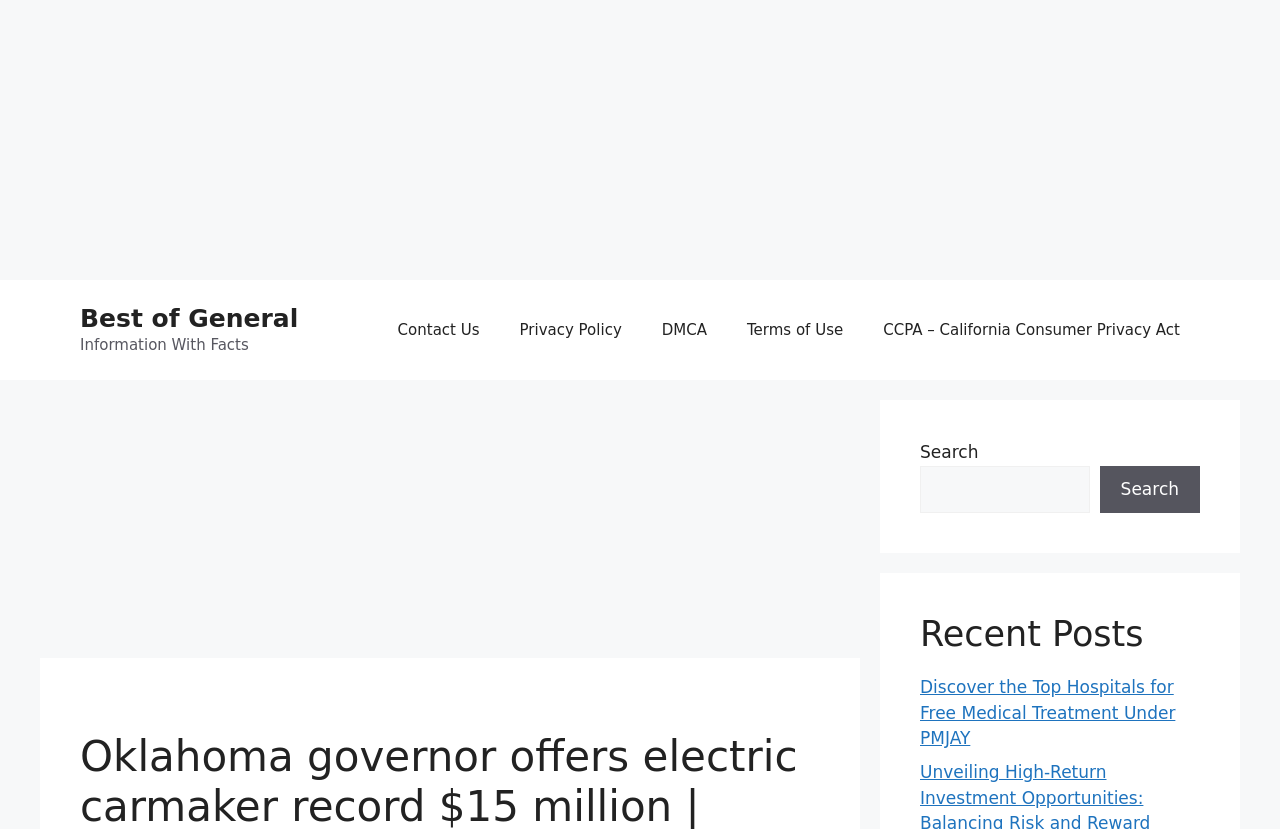Please locate the UI element described by "aria-label="Advertisement" name="aswift_1" title="Advertisement"" and provide its bounding box coordinates.

[0.0, 0.0, 0.938, 0.338]